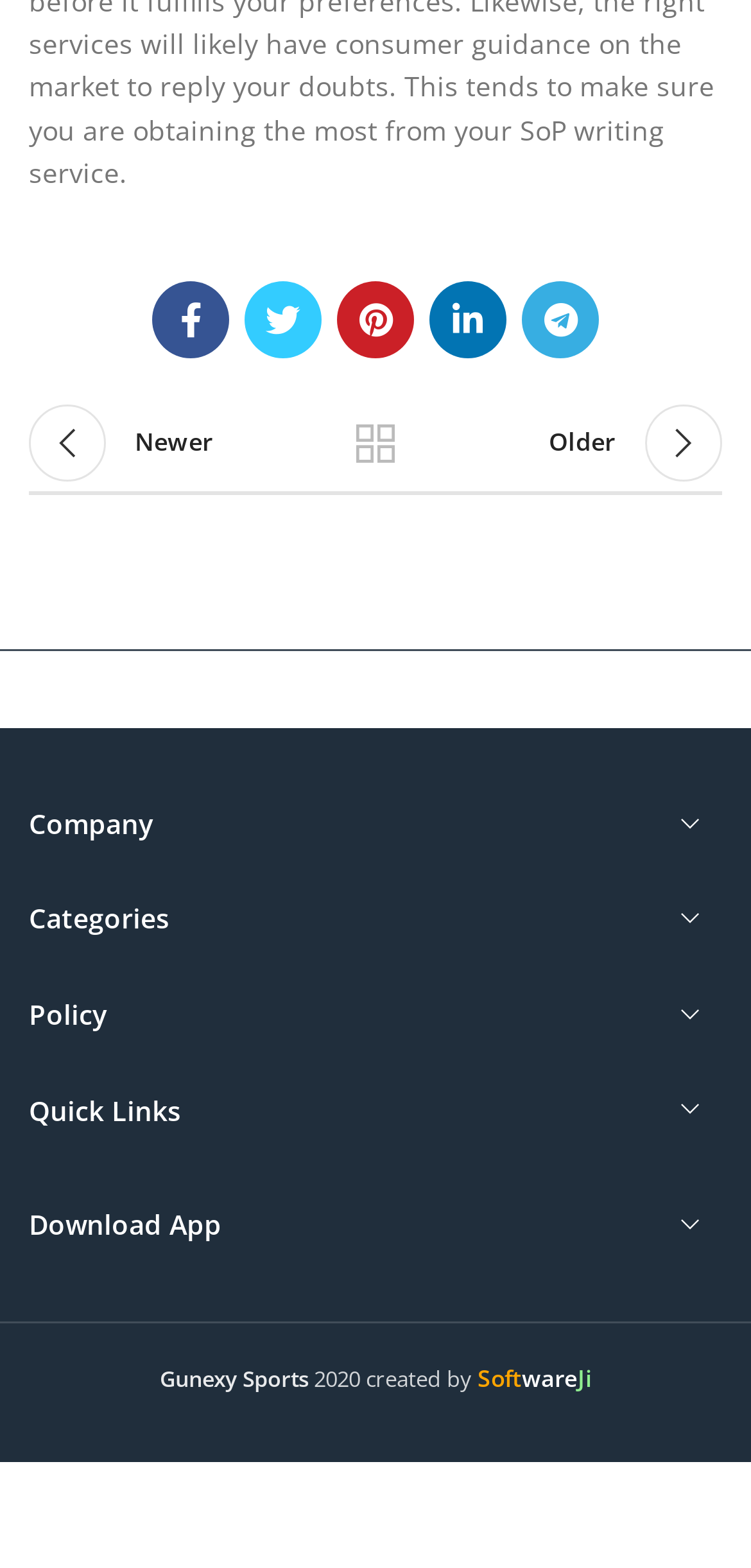Please find the bounding box coordinates of the element that needs to be clicked to perform the following instruction: "Visit SoftwareJi website". The bounding box coordinates should be four float numbers between 0 and 1, represented as [left, top, right, bottom].

[0.636, 0.869, 0.787, 0.888]